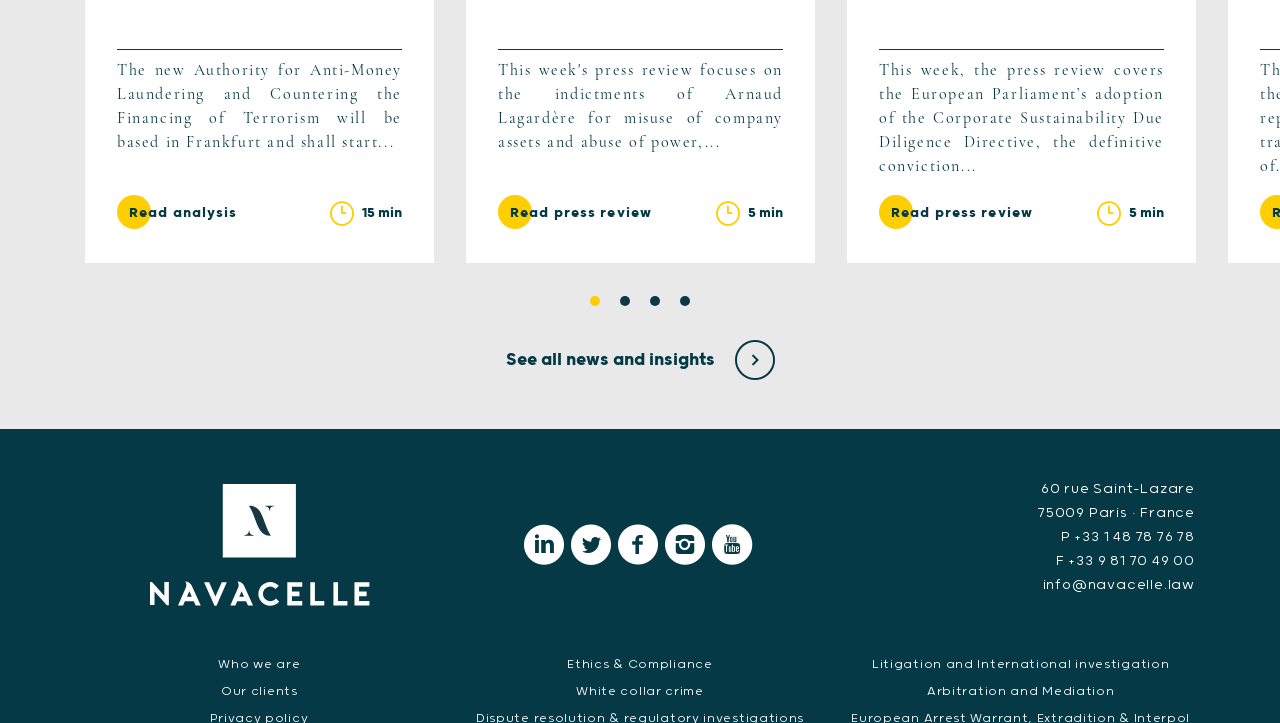Please provide a comprehensive response to the question based on the details in the image: How many tabs are available?

I counted the number of tabs in the tablist element, which are '1 of 4', '2 of 4', '3 of 4', and '4 of 4'. Therefore, there are 4 tabs available.